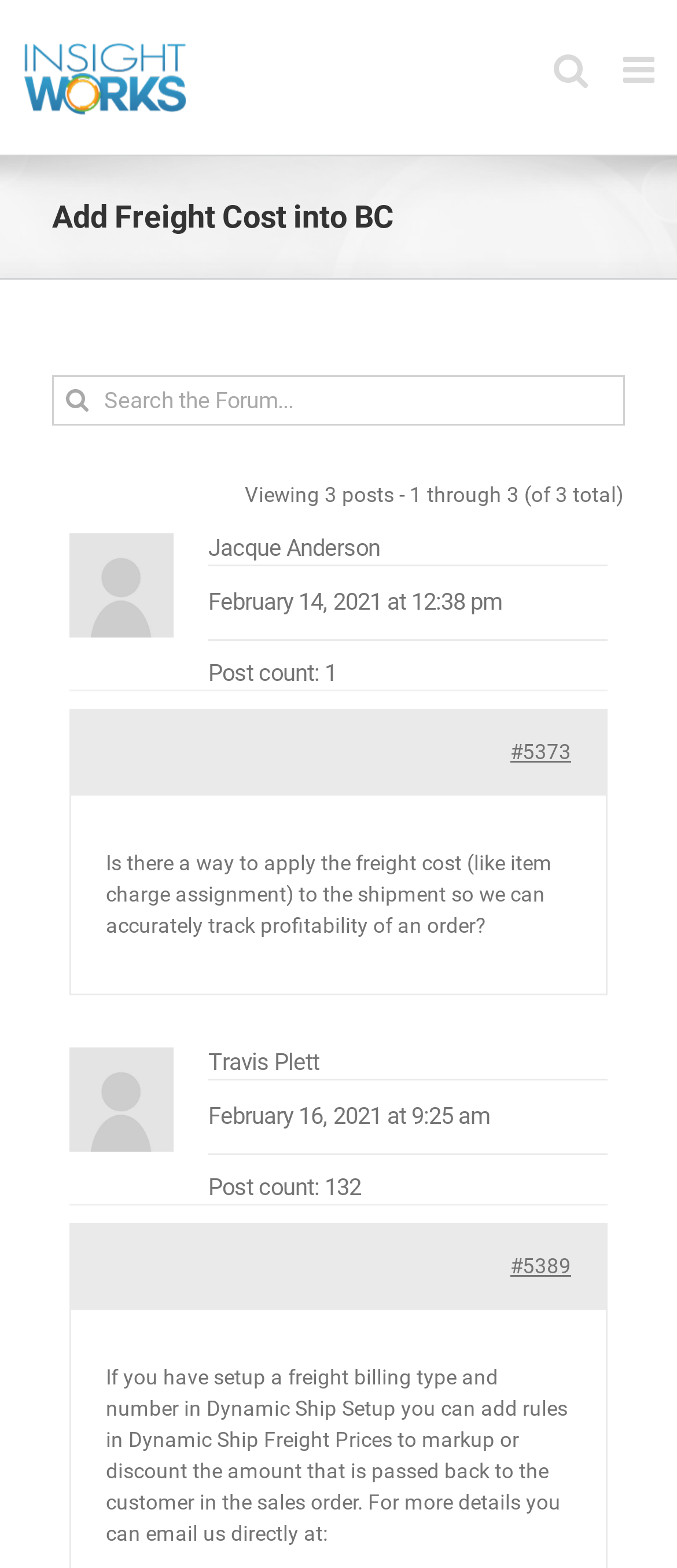What is the purpose of Dynamic Ship Freight Prices?
Please look at the screenshot and answer using one word or phrase.

to markup or discount freight amount